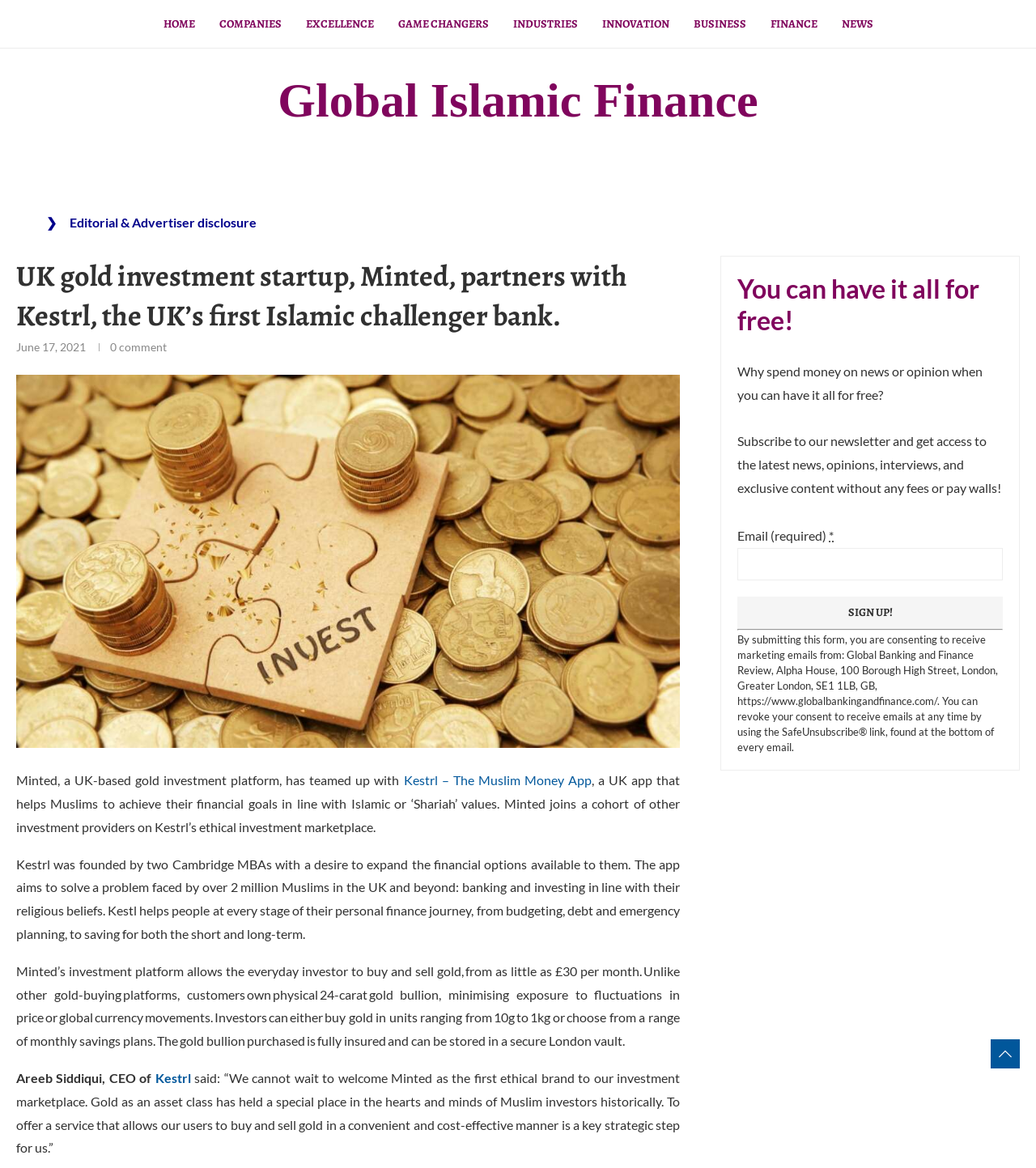What is the purpose of the newsletter subscription form on the webpage? Observe the screenshot and provide a one-word or short phrase answer.

To get access to latest news, opinions, interviews, and exclusive content